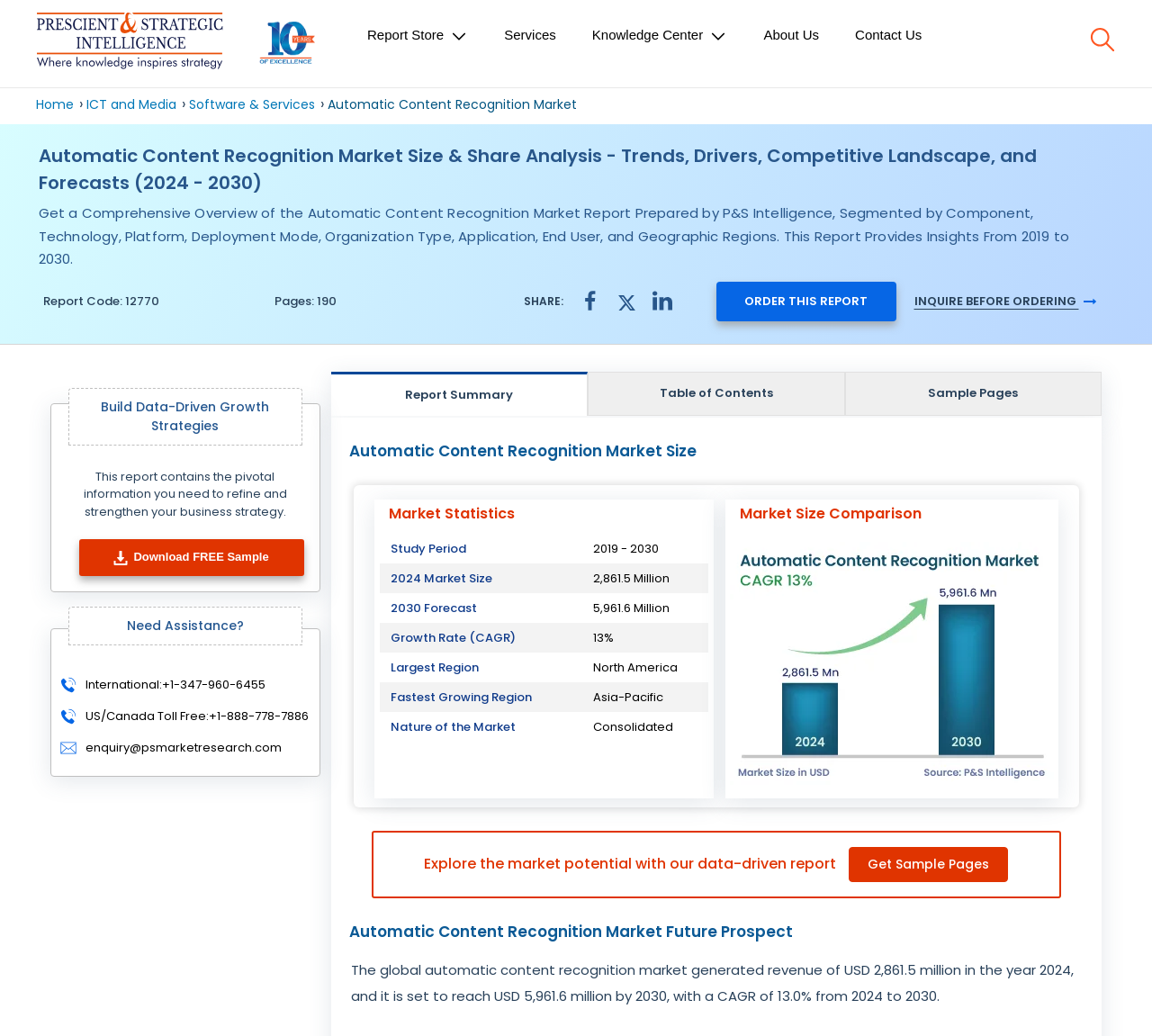Can you look at the image and give a comprehensive answer to the question:
How many pages does the report contain?

The answer can be found in the section where the report details are provided, where it is stated that the report contains 190 pages.